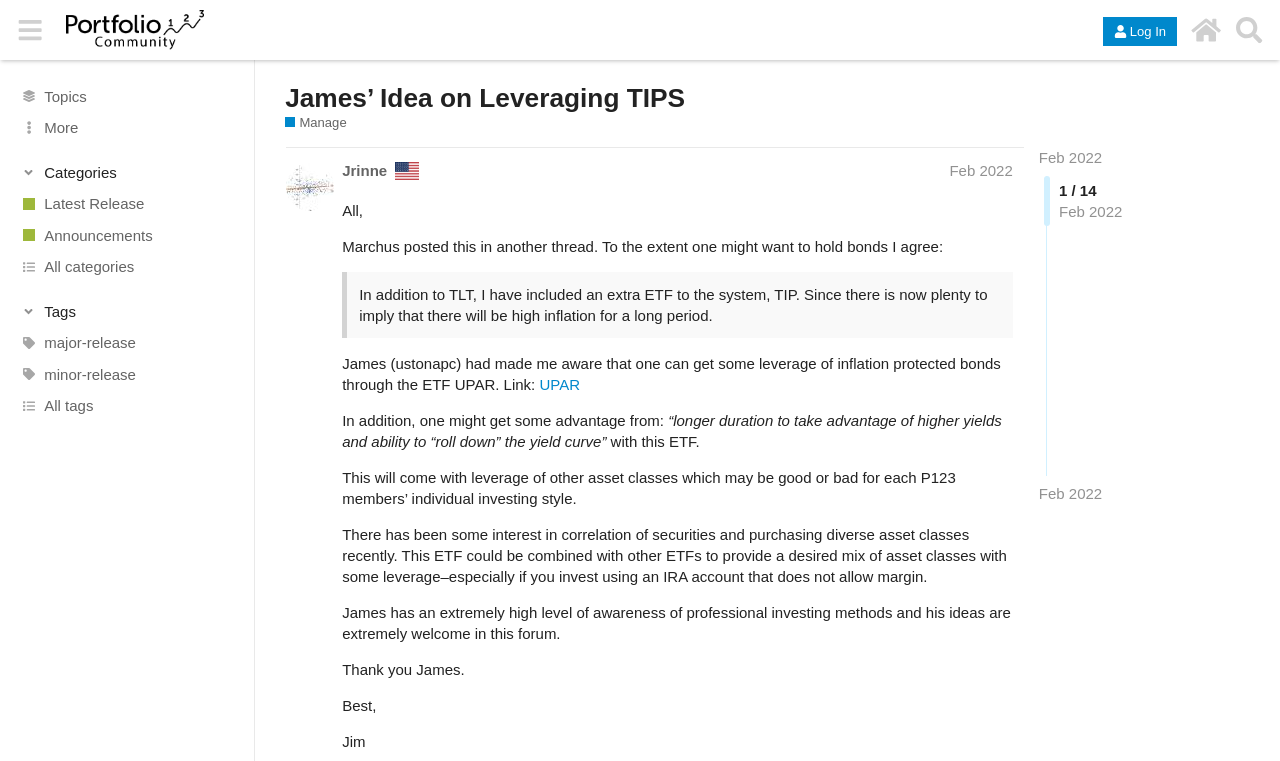What is the platform being discussed?
Using the image as a reference, give a one-word or short phrase answer.

Manage